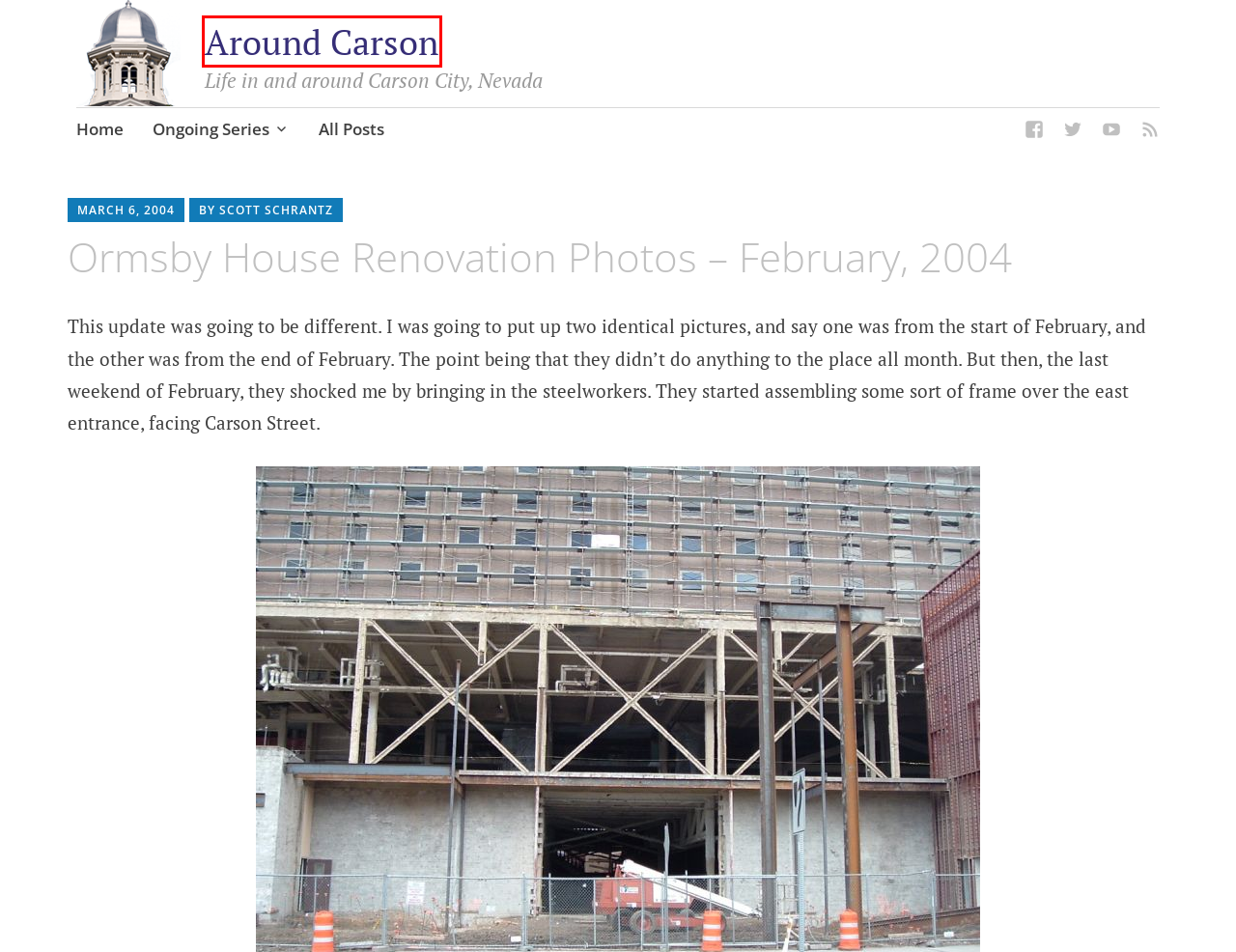You are presented with a screenshot of a webpage containing a red bounding box around a particular UI element. Select the best webpage description that matches the new webpage after clicking the element within the bounding box. Here are the candidates:
A. Around Carson – Life in and around Carson City, Nevada
B. halloween – Around Carson
C. Capitol Motel Then and Now – Around Carson
D. Comments on: Ormsby House Renovation Photos – February, 2004
E. gardnerville – Around Carson
F. ghostwalk – Around Carson
G. virginiacity – Around Carson
H. All Posts – Around Carson

A